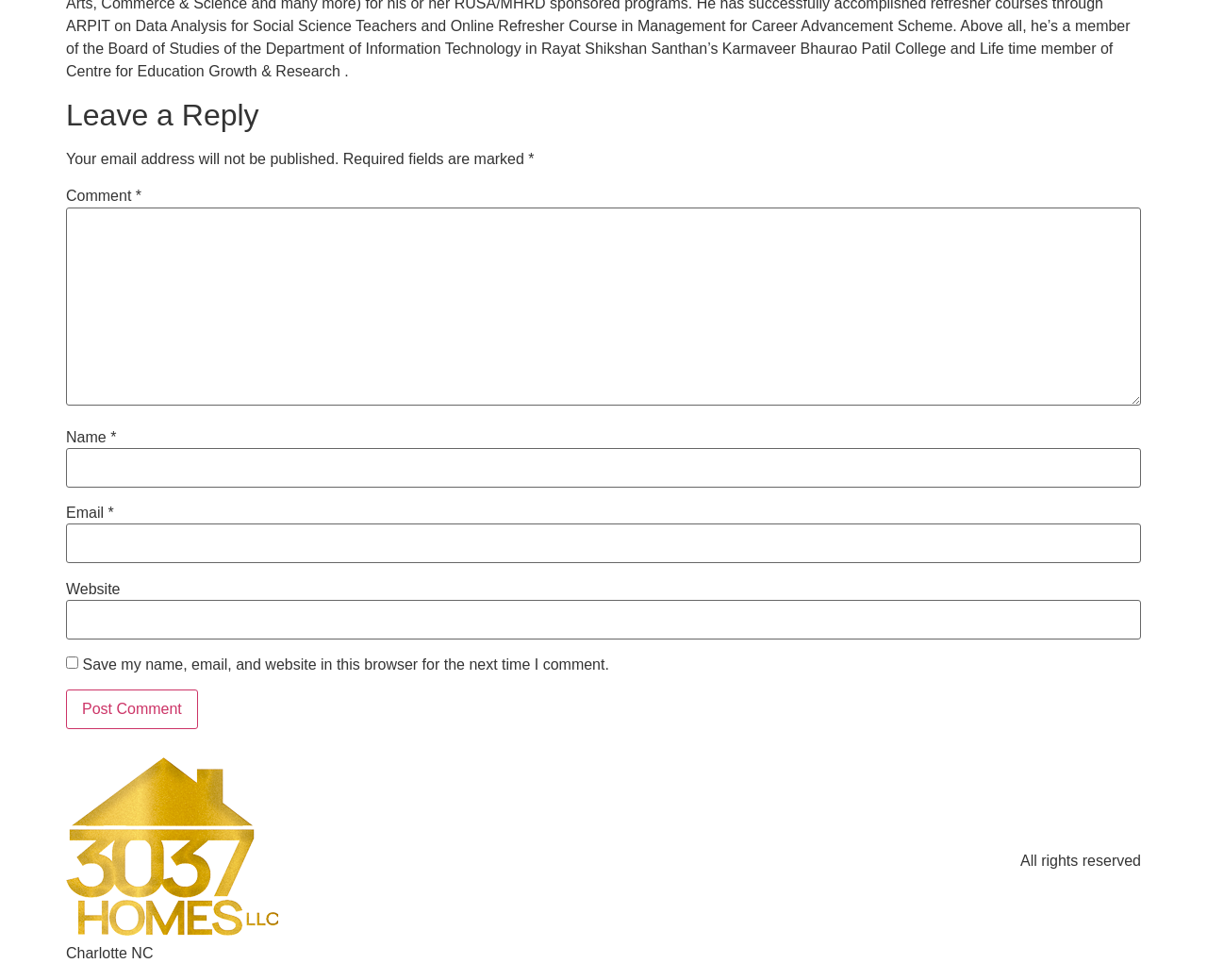What is required to leave a comment?
Answer the question with as much detail as possible.

The webpage has fields for name, email, and comment, and each of these fields is marked as required. This indicates that users must provide this information in order to leave a comment.